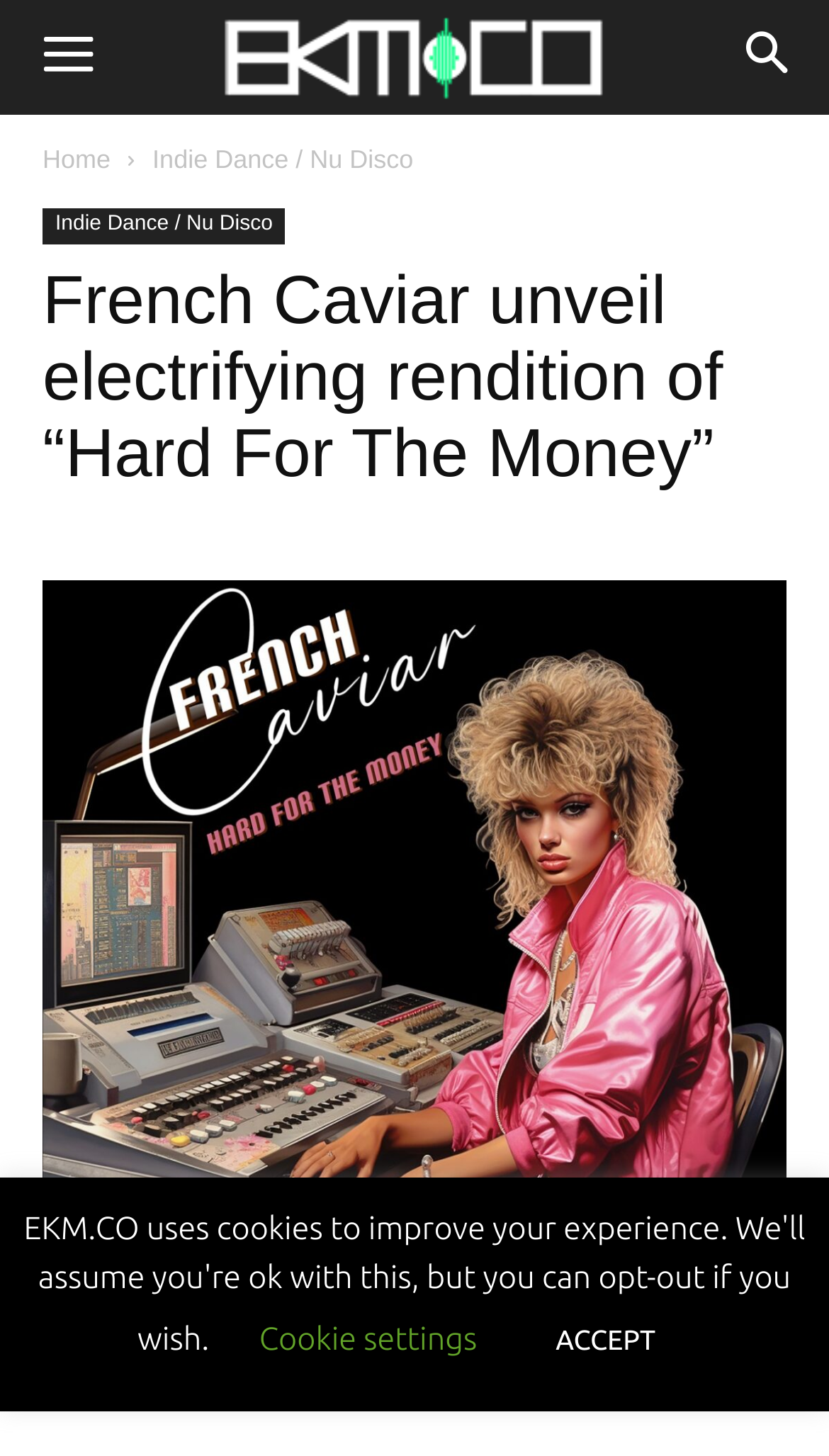Please specify the bounding box coordinates of the element that should be clicked to execute the given instruction: 'Search for something'. Ensure the coordinates are four float numbers between 0 and 1, expressed as [left, top, right, bottom].

[0.856, 0.0, 1.0, 0.079]